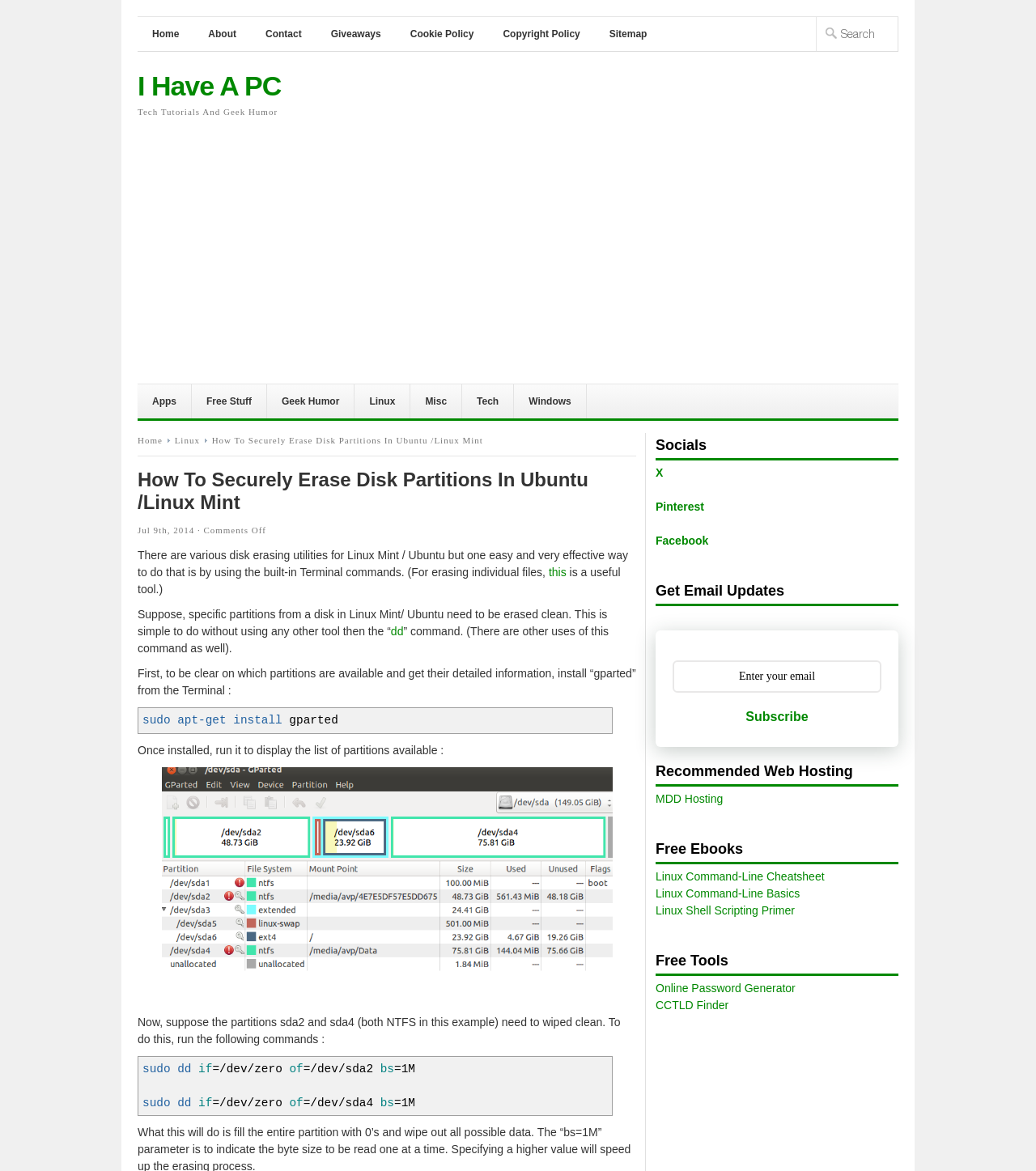Predict the bounding box coordinates of the UI element that matches this description: "Home". The coordinates should be in the format [left, top, right, bottom] with each value between 0 and 1.

[0.133, 0.372, 0.165, 0.38]